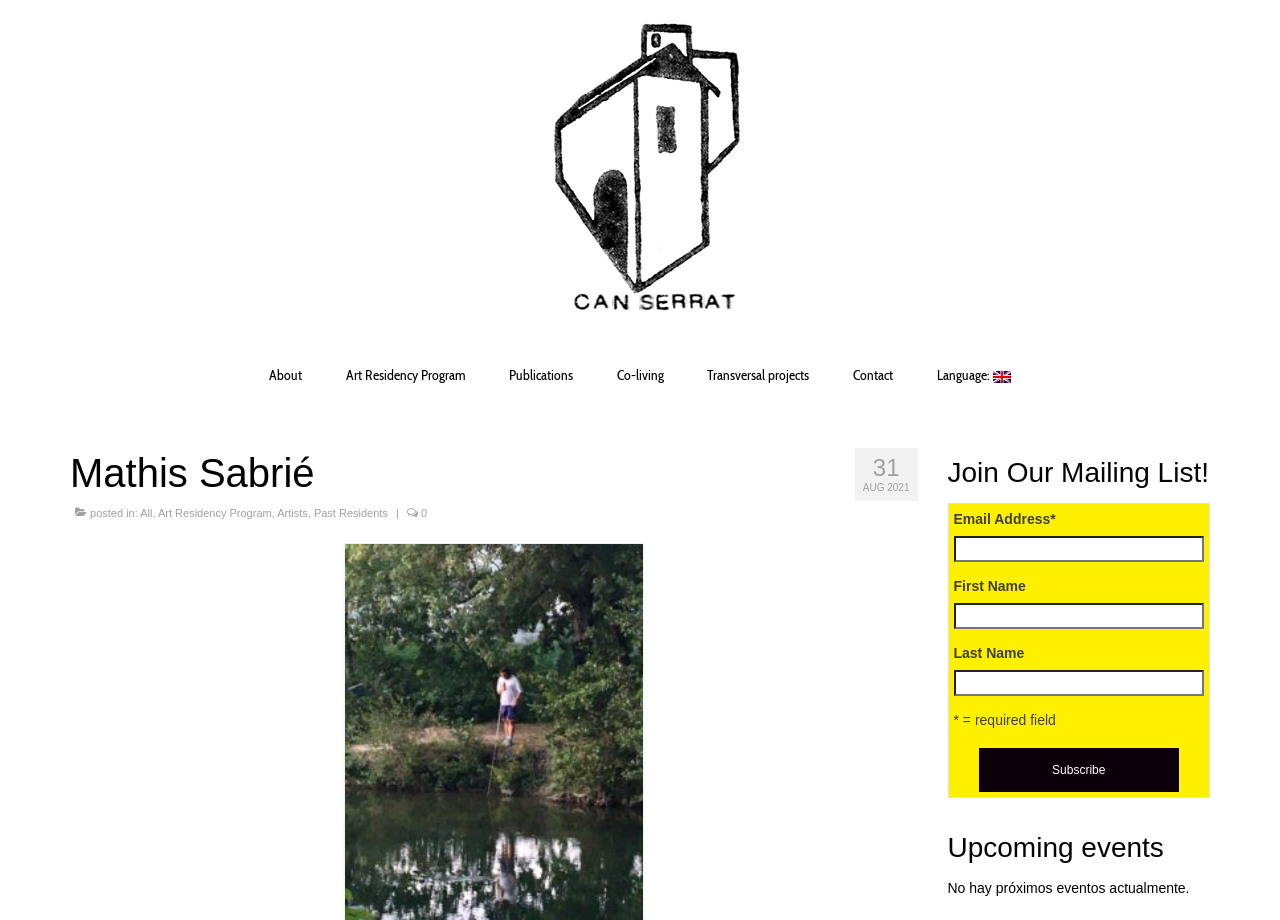Locate the UI element described as follows: "(520) 733-0927". Return the bounding box coordinates as four float numbers between 0 and 1 in the order [left, top, right, bottom].

None